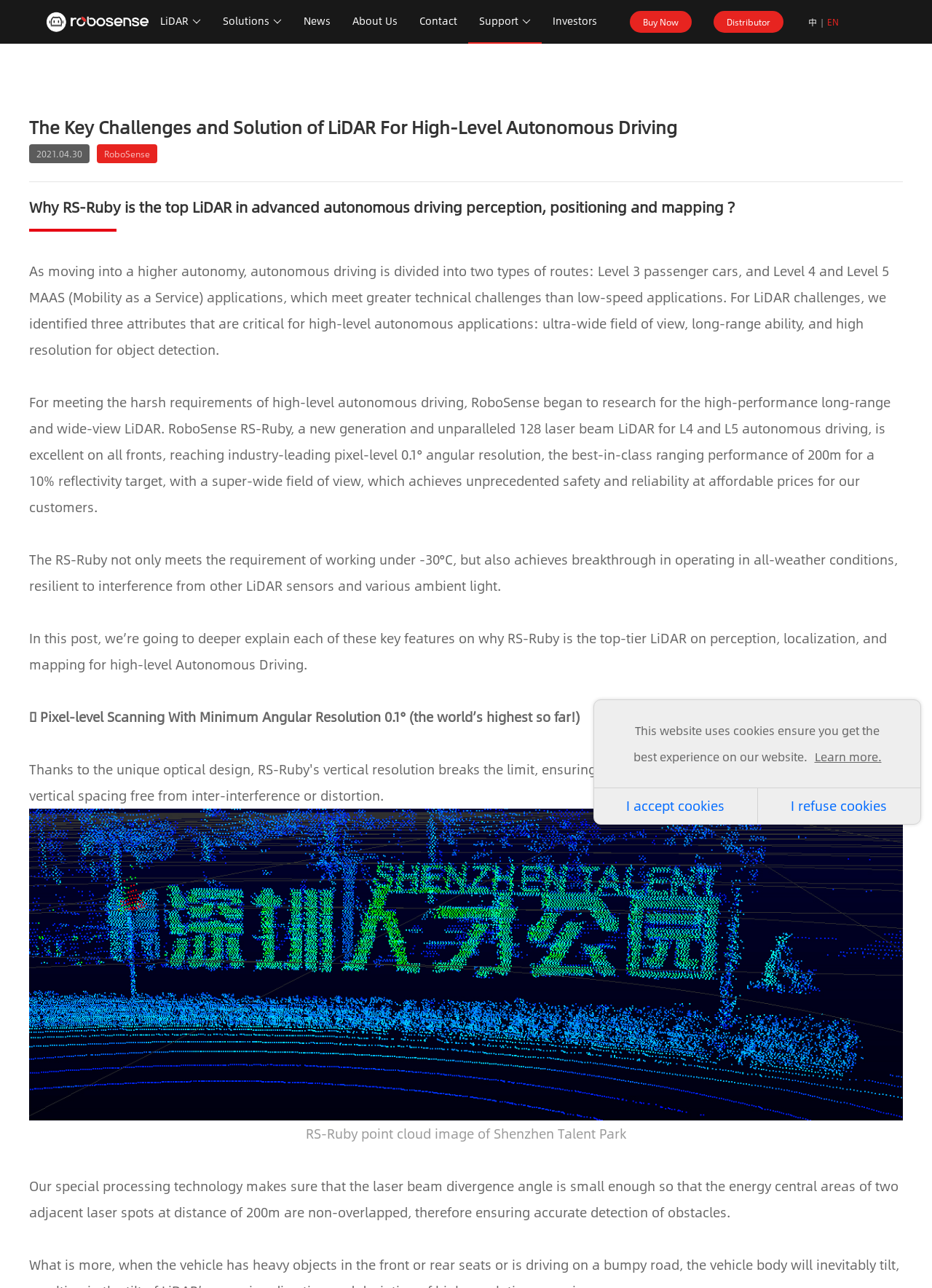Please identify the bounding box coordinates of the area that needs to be clicked to follow this instruction: "Schedule a virtual visit".

None